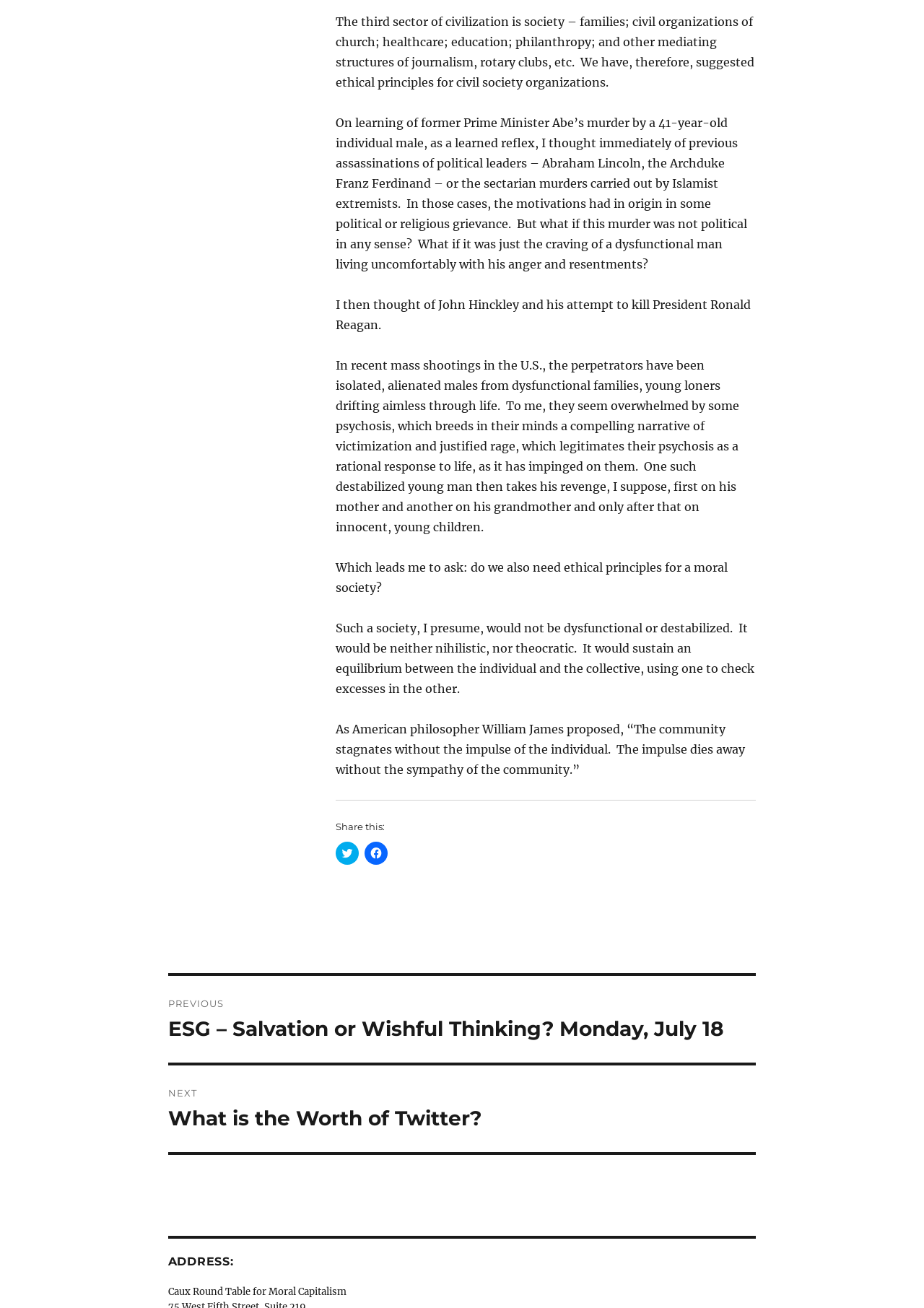Identify the bounding box coordinates of the clickable region required to complete the instruction: "Share on Twitter". The coordinates should be given as four float numbers within the range of 0 and 1, i.e., [left, top, right, bottom].

[0.364, 0.643, 0.389, 0.661]